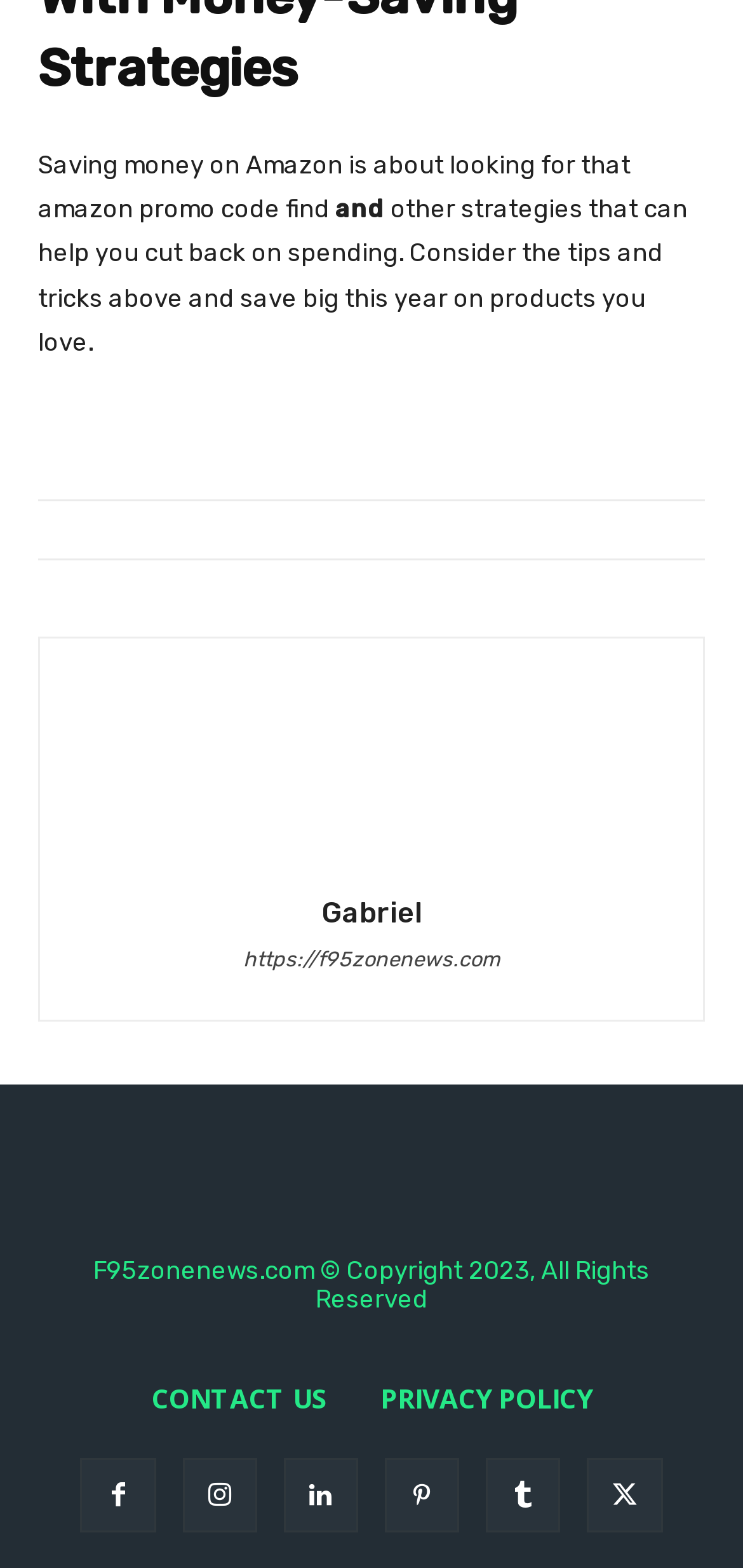Given the webpage screenshot, identify the bounding box of the UI element that matches this description: "Gabriel".

[0.105, 0.571, 0.895, 0.593]